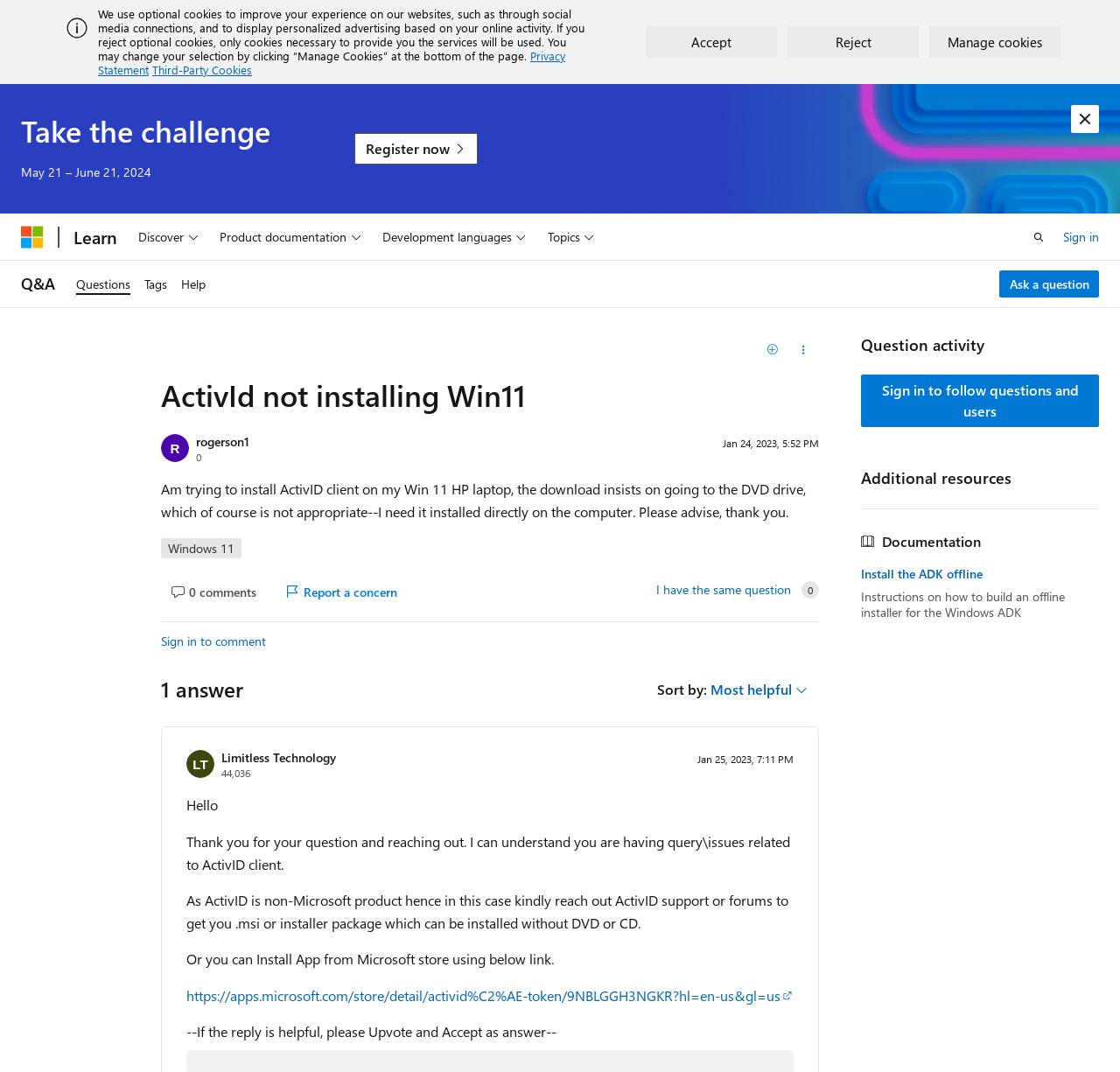Answer the question below using just one word or a short phrase: 
What is the alternative way to install ActivID client suggested by the answer?

Install from Microsoft store